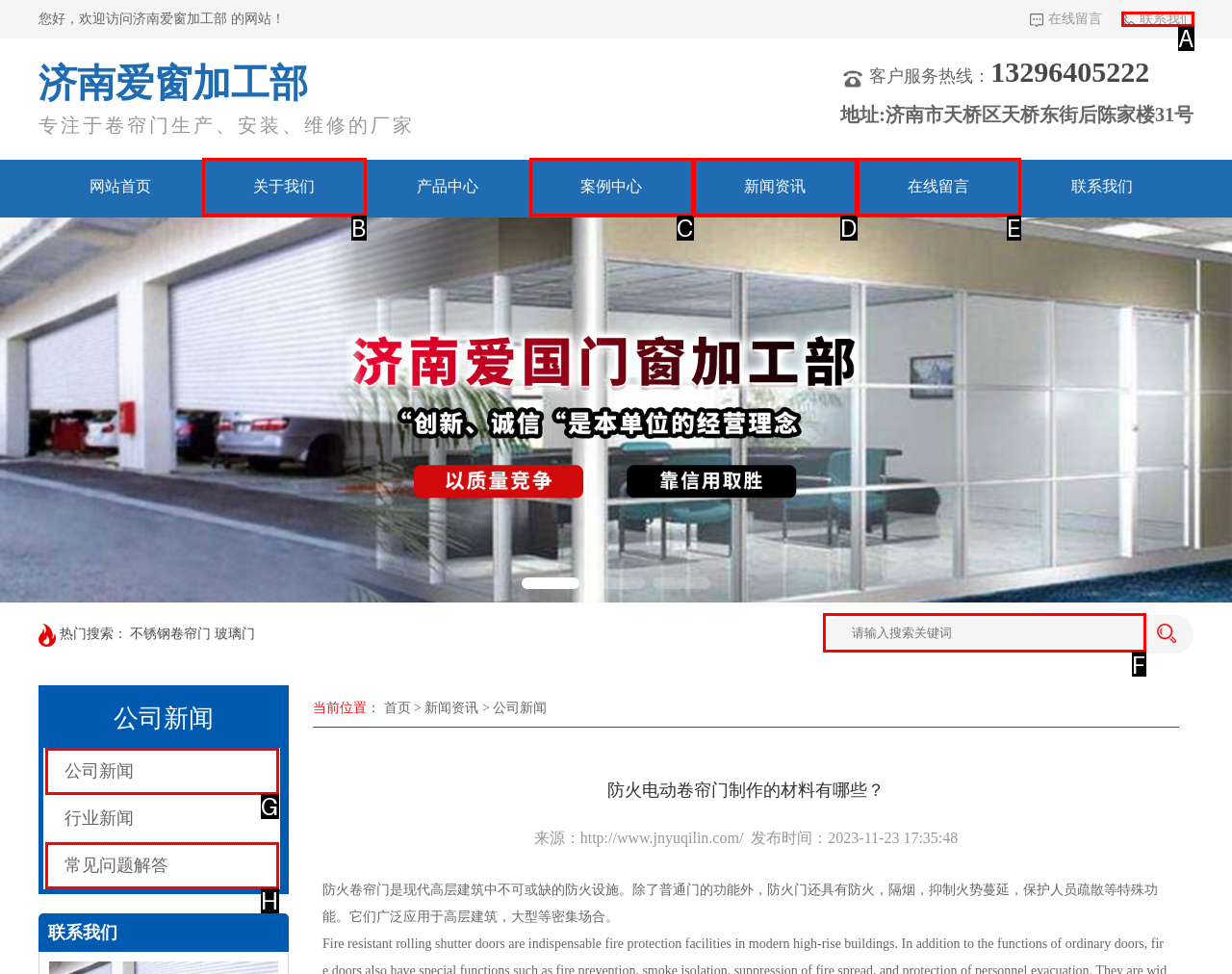Select the letter of the option that corresponds to: name="keyword" placeholder="请输入搜索关键词"
Provide the letter from the given options.

F